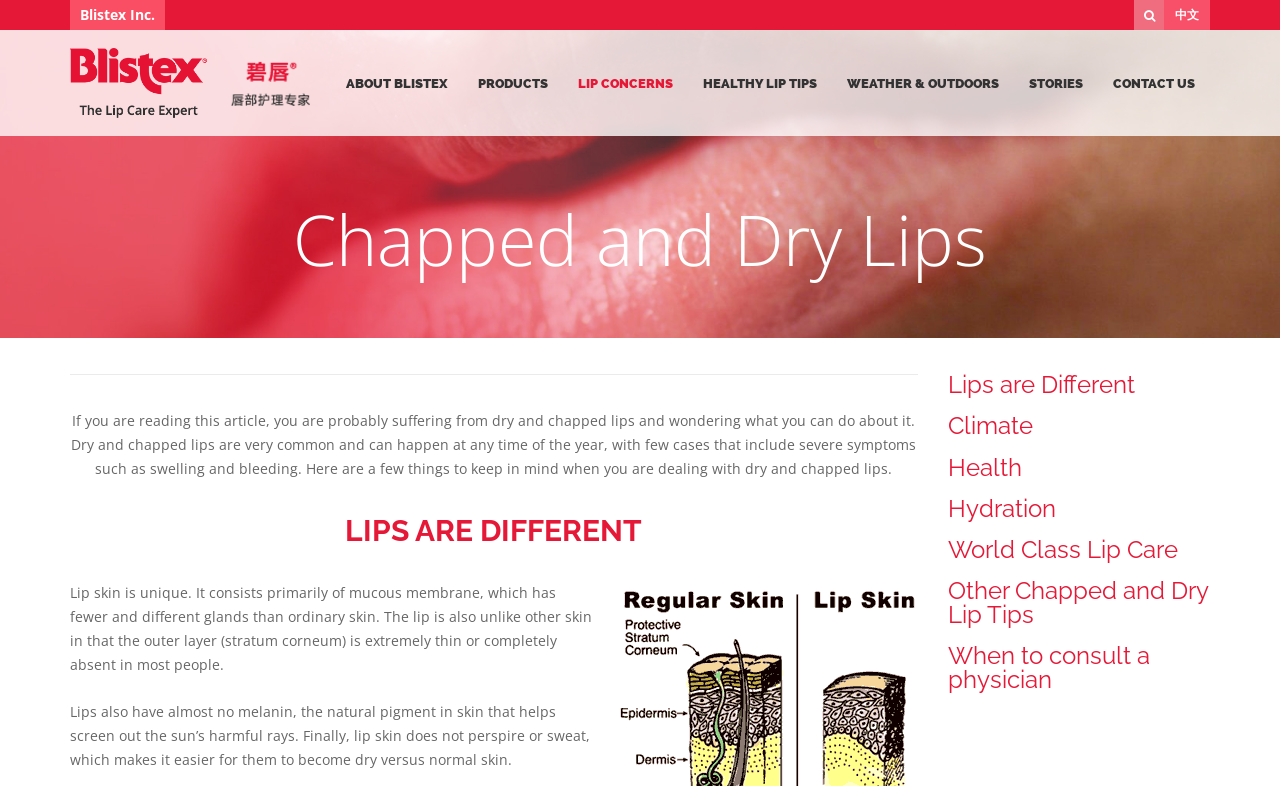Find the bounding box coordinates corresponding to the UI element with the description: "Health". The coordinates should be formatted as [left, top, right, bottom], with values as floats between 0 and 1.

[0.74, 0.576, 0.798, 0.613]